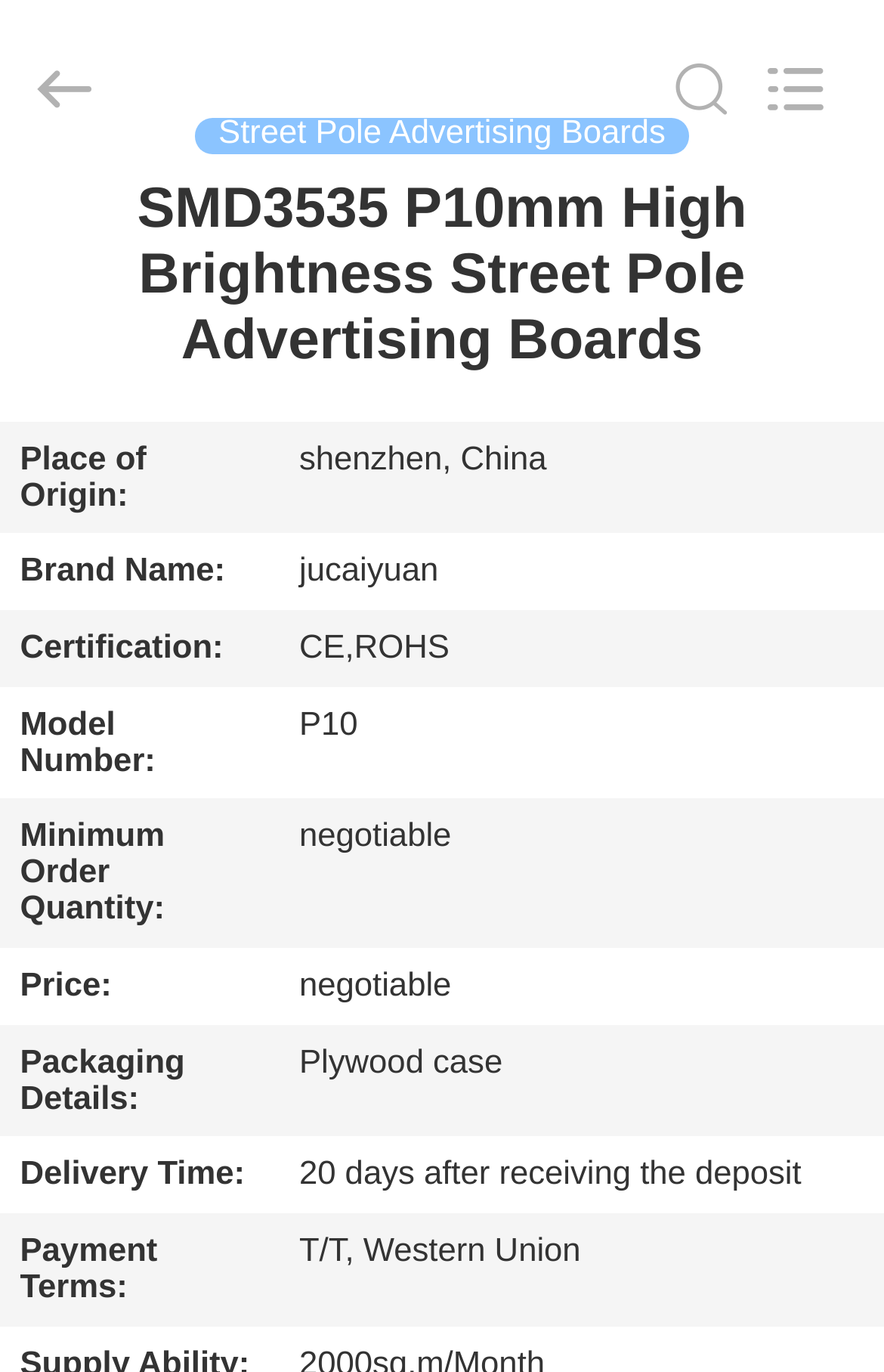What is the minimum order quantity?
Please provide a single word or phrase as your answer based on the screenshot.

Negotiable